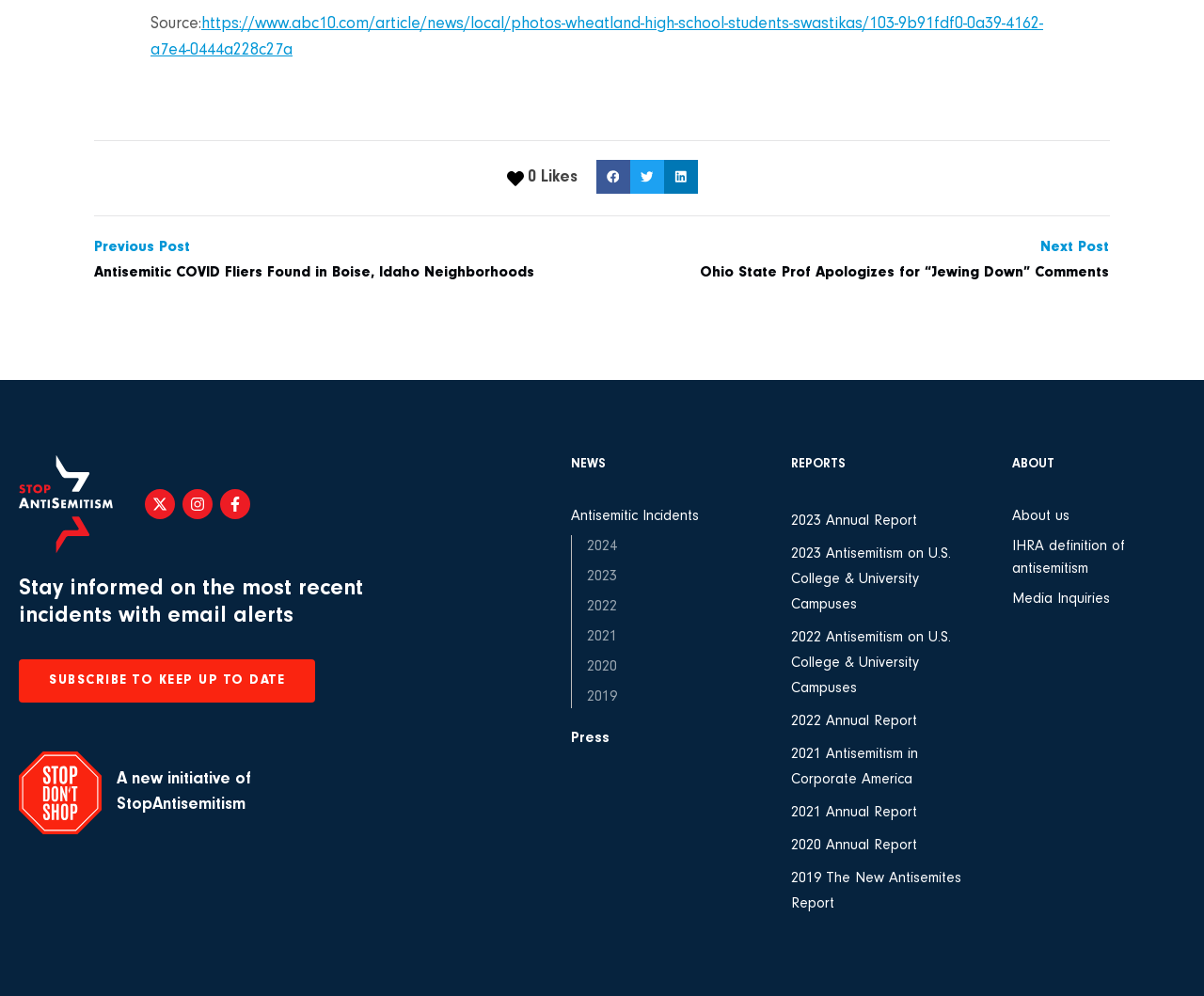Answer the question using only a single word or phrase: 
What is the name of the initiative behind the webpage?

StopAntisemitism